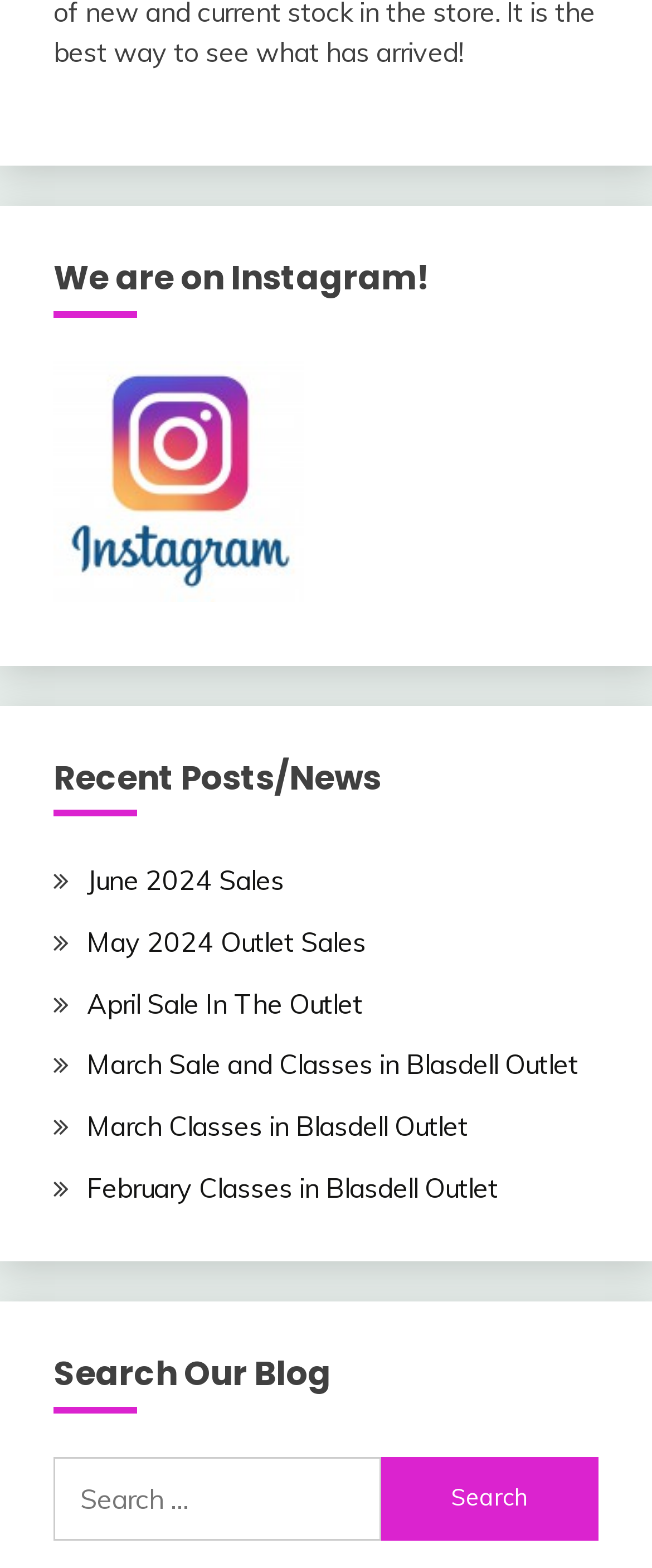Please pinpoint the bounding box coordinates for the region I should click to adhere to this instruction: "Search the blog".

[0.082, 0.929, 0.918, 0.982]